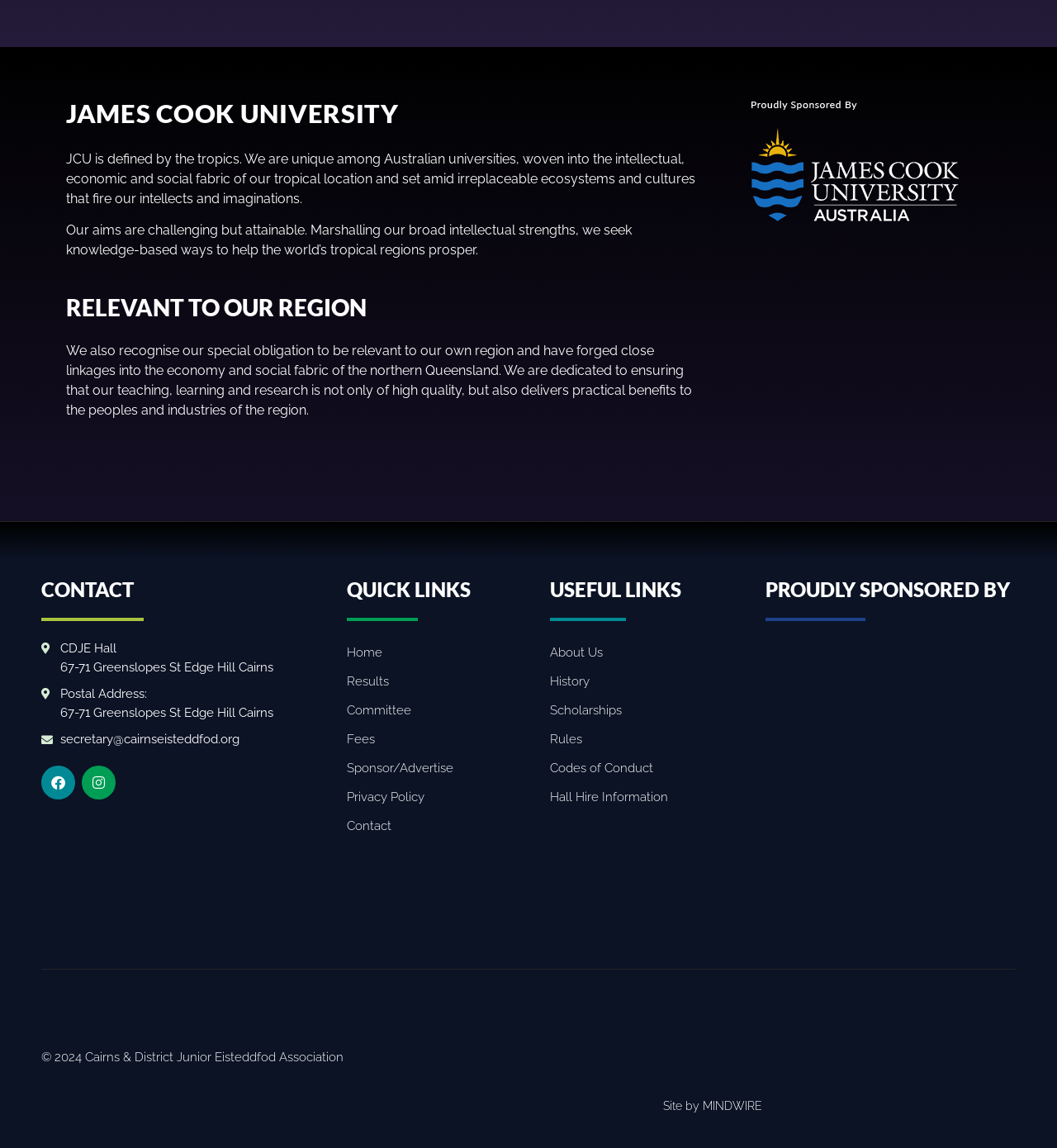By analyzing the image, answer the following question with a detailed response: What is the location of CDJE Hall?

The location of CDJE Hall can be found in the StaticText element that reads '67-71 Greenslopes St Edge Hill Cairns'. This suggests that the hall is located in Edge Hill, Cairns.